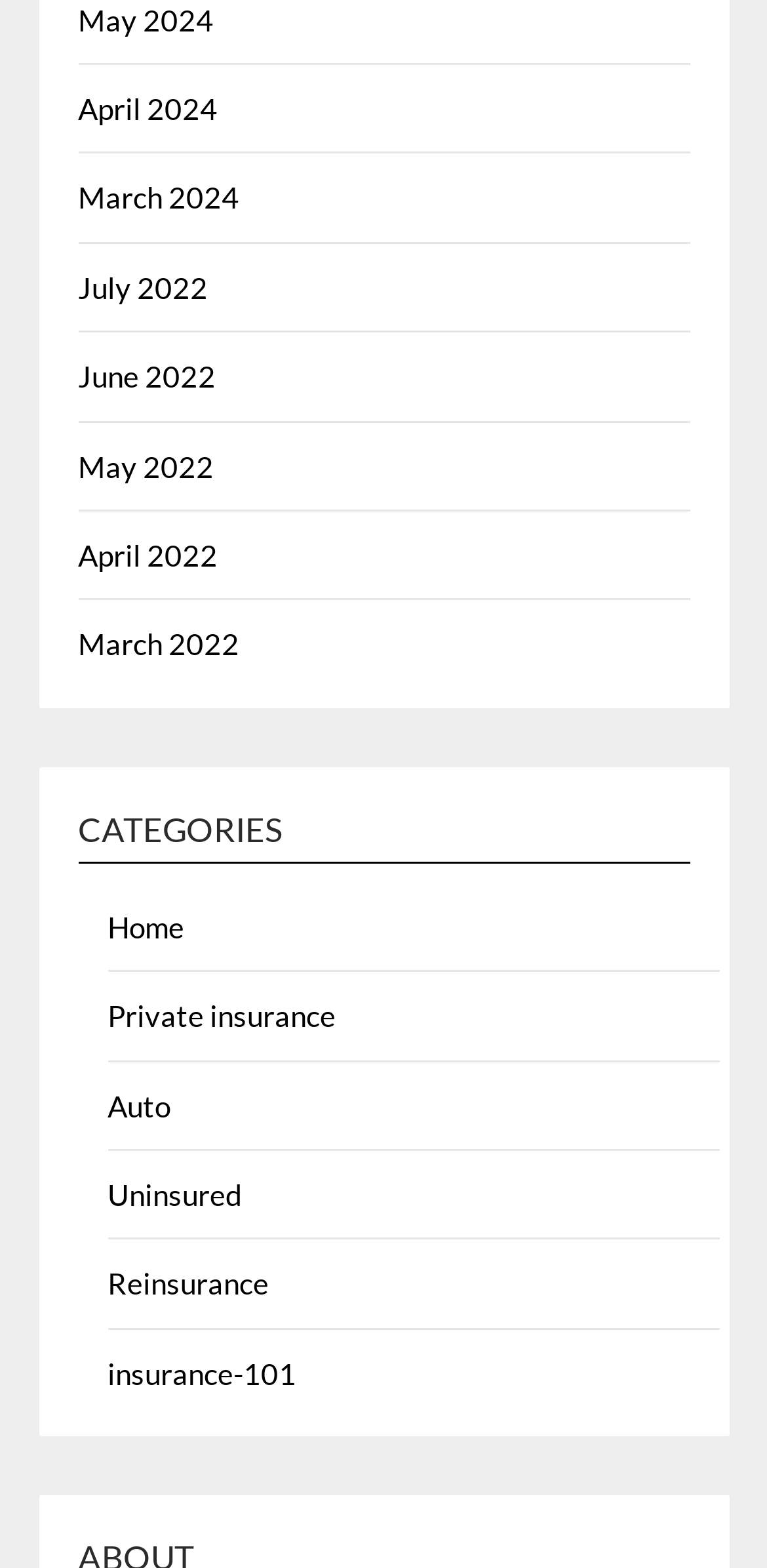Please identify the bounding box coordinates of the element's region that should be clicked to execute the following instruction: "Learn about Private insurance". The bounding box coordinates must be four float numbers between 0 and 1, i.e., [left, top, right, bottom].

[0.14, 0.636, 0.437, 0.659]